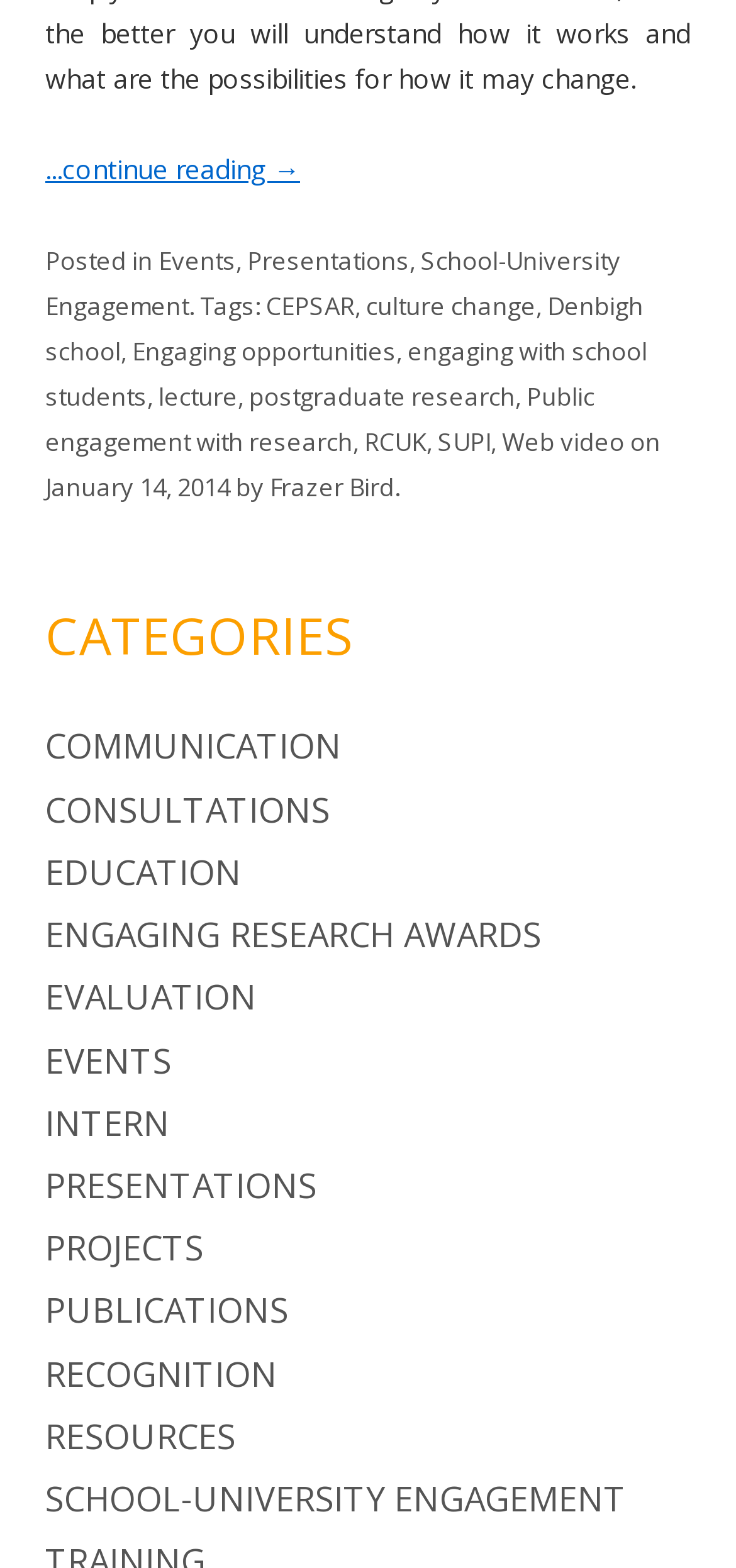What is the author of the latest article?
Please give a detailed and elaborate explanation in response to the question.

I looked for the author's name in the footer section, and found it next to the date 'January 14, 2014'.